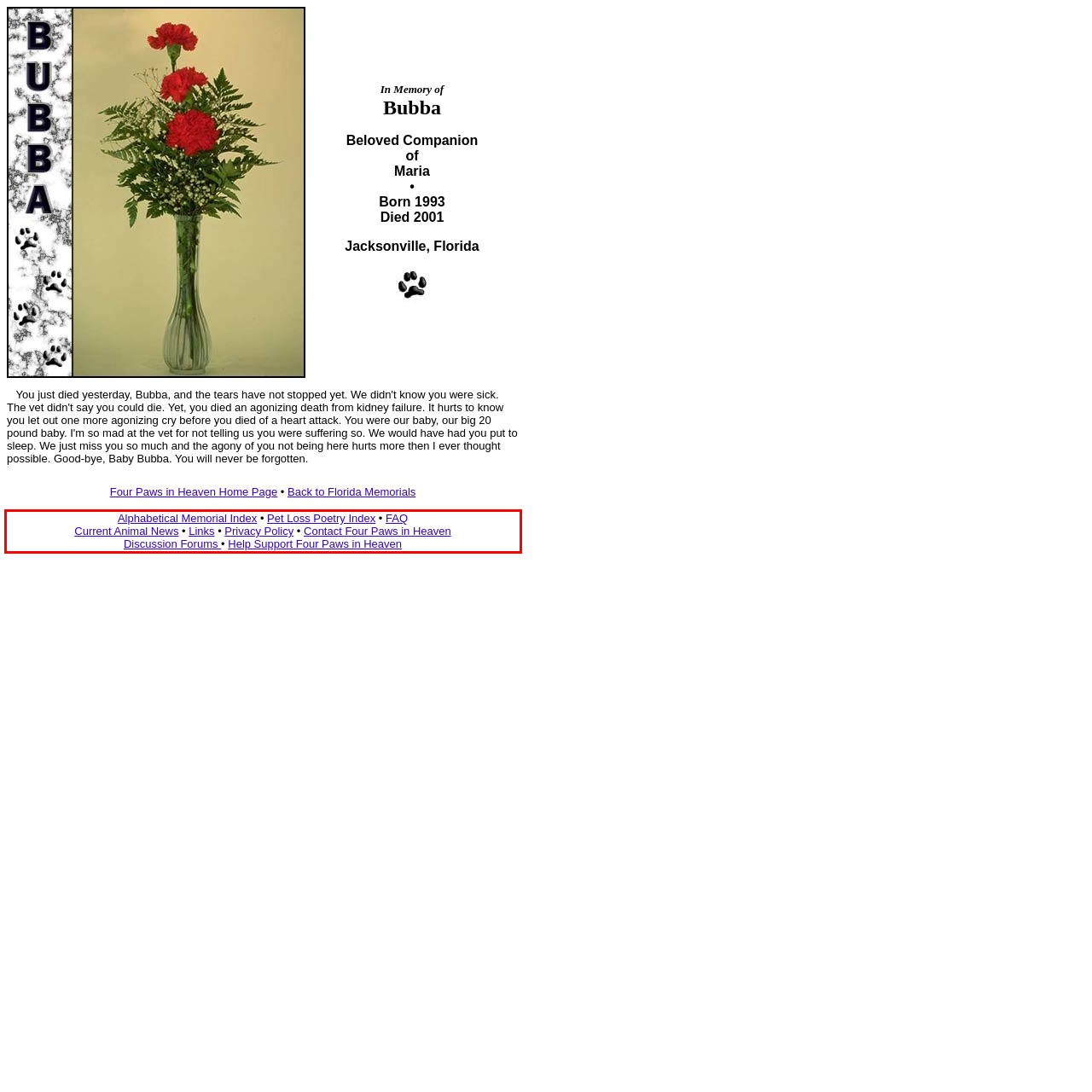Identify and transcribe the text content enclosed by the red bounding box in the given screenshot.

Alphabetical Memorial Index • Pet Loss Poetry Index • FAQ Current Animal News • Links • Privacy Policy • Contact Four Paws in Heaven Discussion Forums • Help Support Four Paws in Heaven